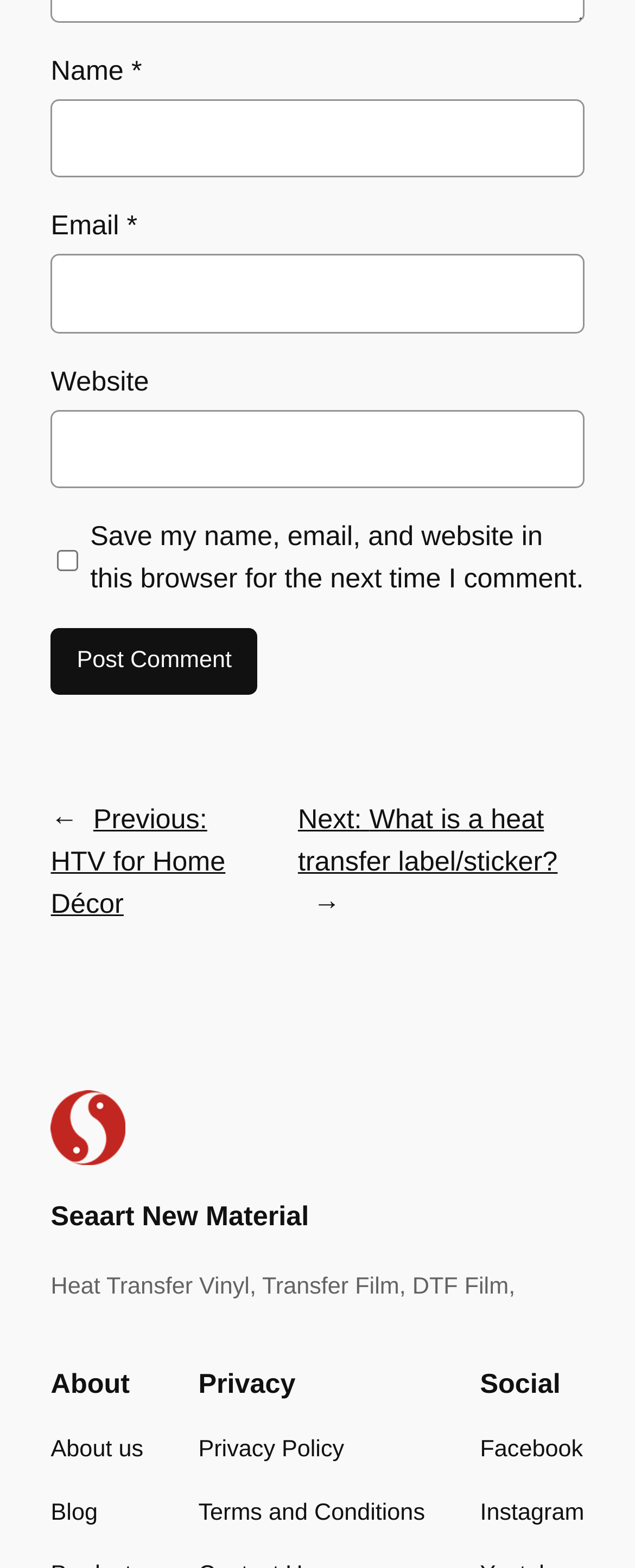Show the bounding box coordinates of the region that should be clicked to follow the instruction: "Read Wiki Rules."

None